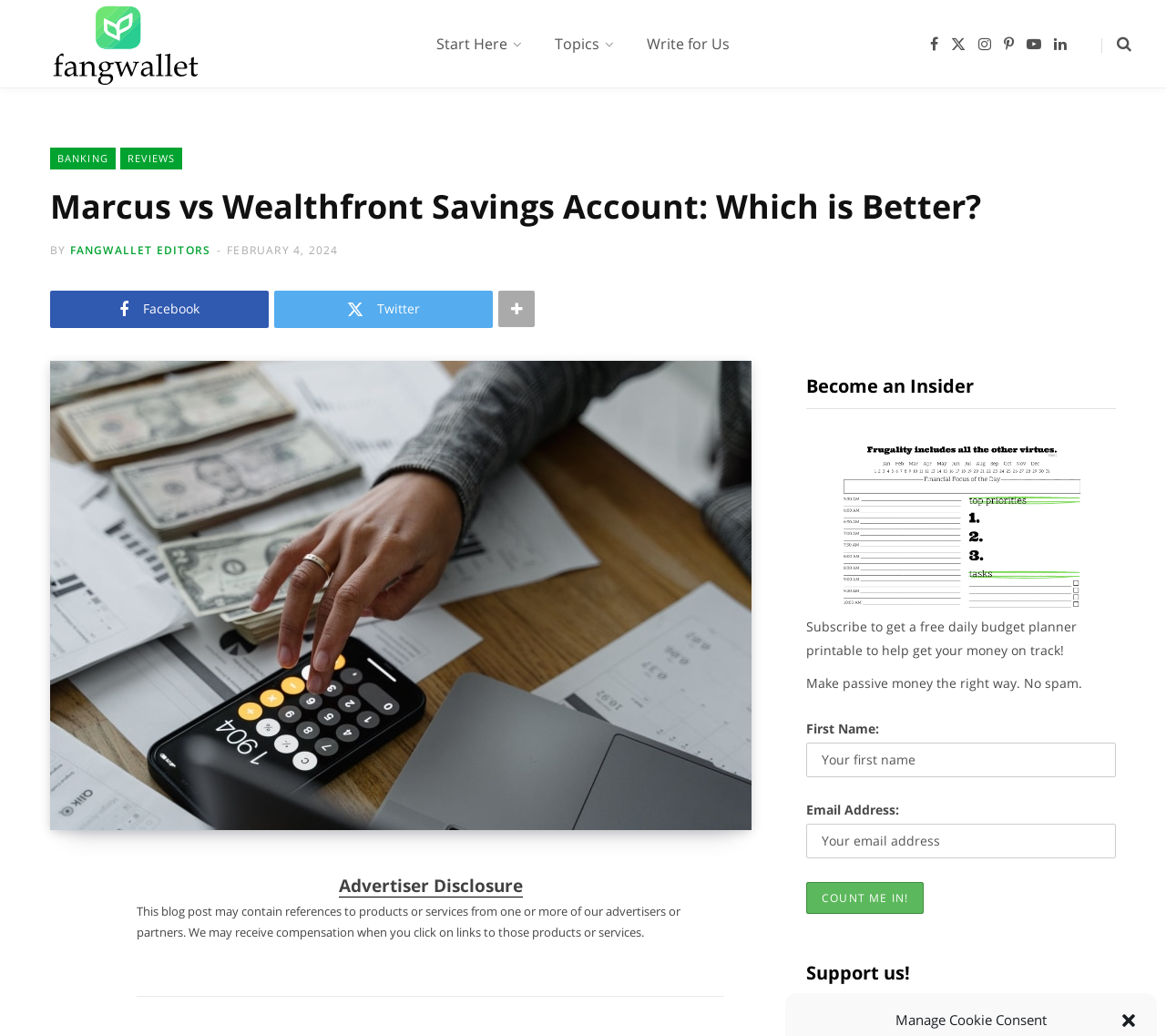Using floating point numbers between 0 and 1, provide the bounding box coordinates in the format (top-left x, top-left y, bottom-right x, bottom-right y). Locate the UI element described here: Start Here

[0.36, 0.0, 0.462, 0.084]